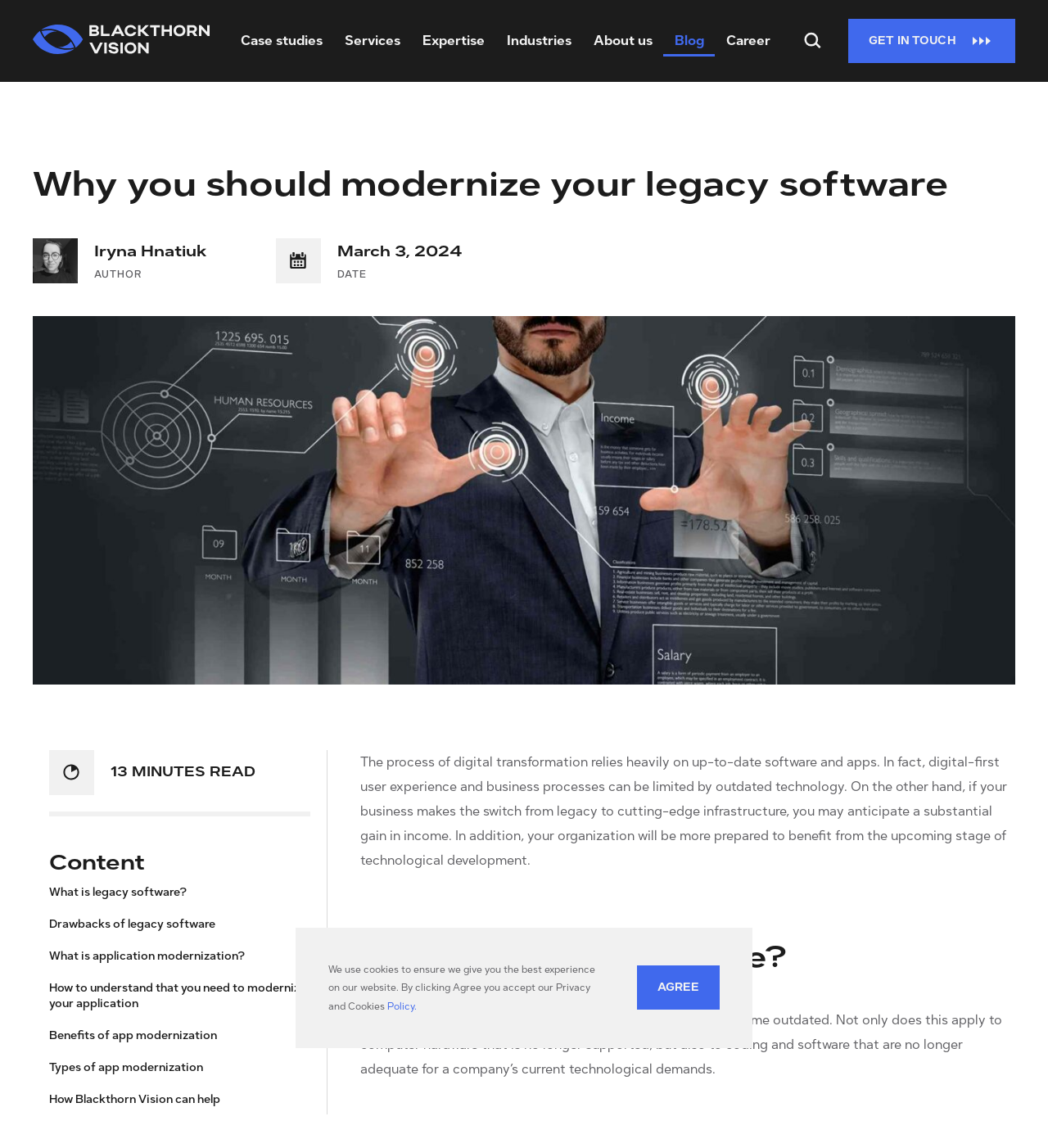From the details in the image, provide a thorough response to the question: How many minutes does it take to read the article?

The time it takes to read the article is mentioned in the heading 'time icon 13 MINUTES READ' below the article title, which suggests that it takes 13 minutes to read the article.